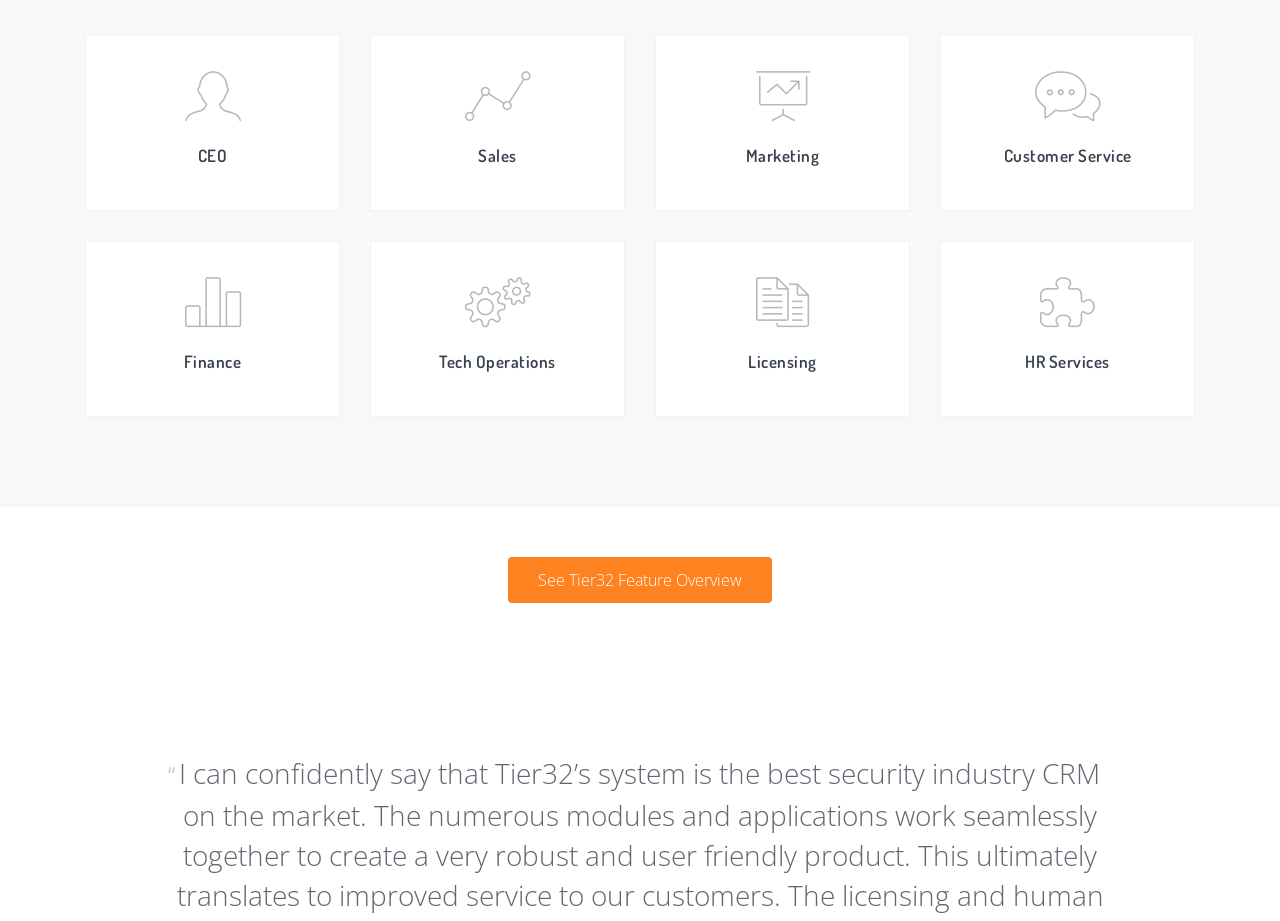Respond with a single word or short phrase to the following question: 
What is the theme of this webpage?

Business or corporate